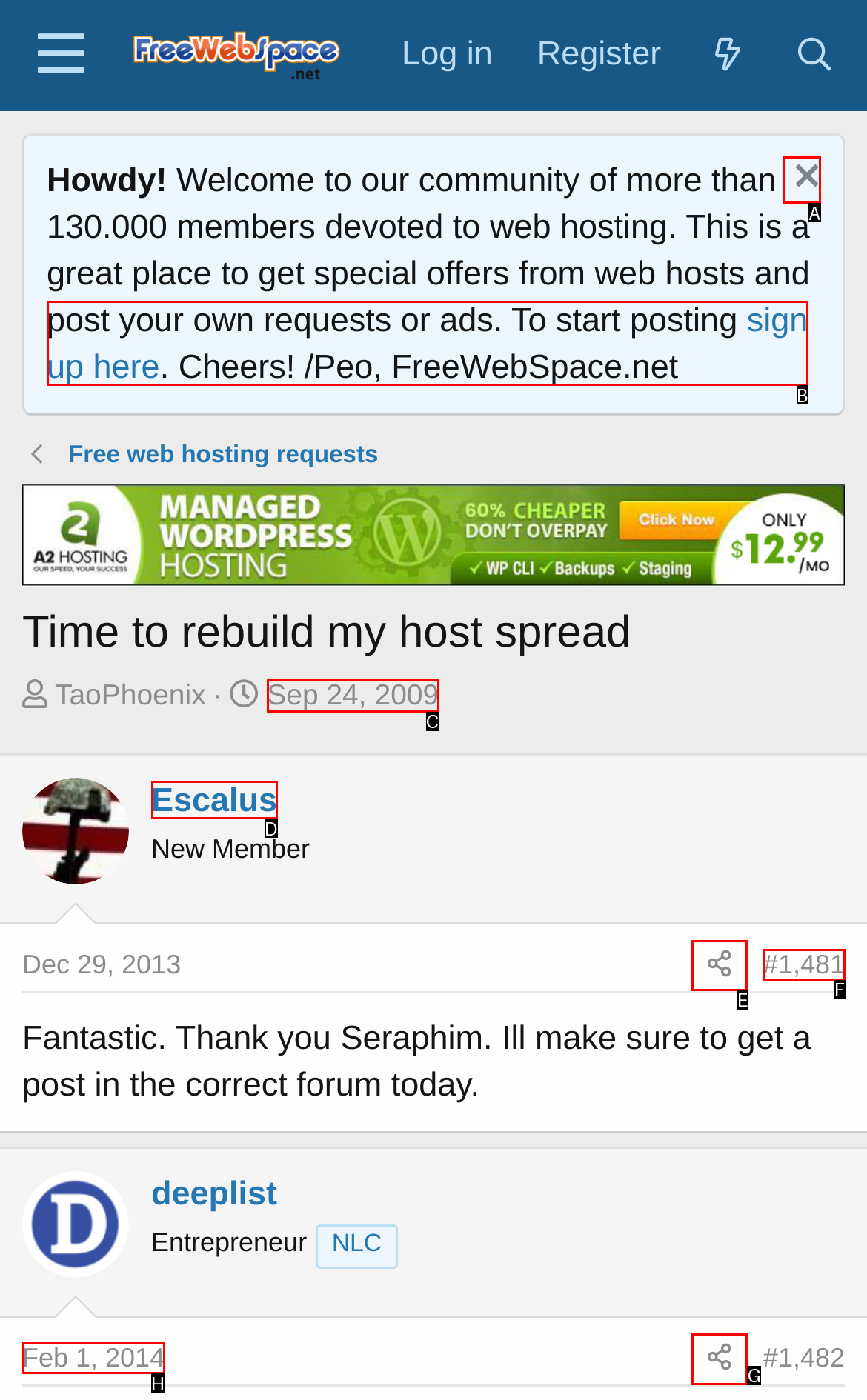Given the description: sign up here, select the HTML element that matches it best. Reply with the letter of the chosen option directly.

B